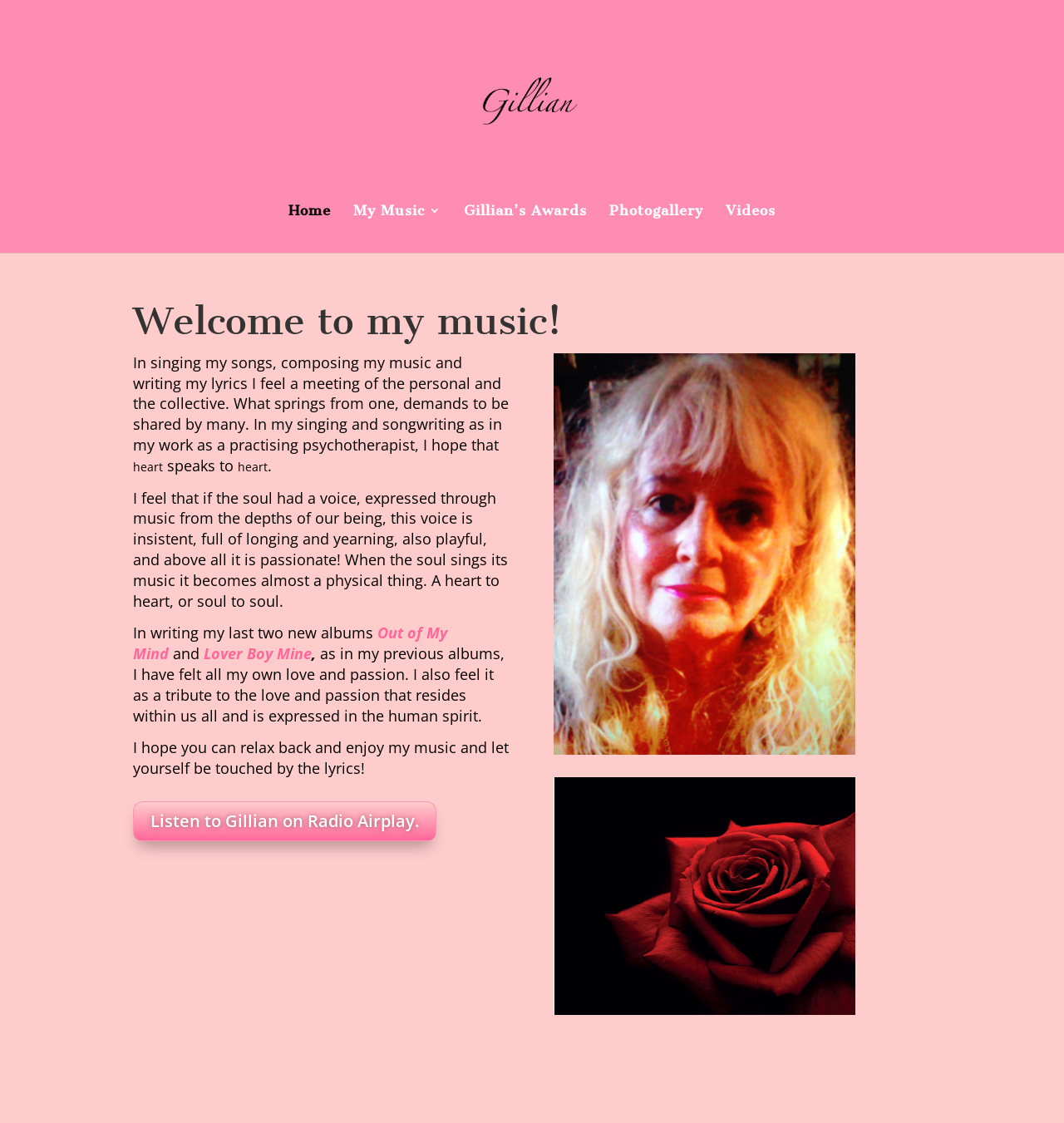Please identify the bounding box coordinates of the element that needs to be clicked to execute the following command: "Explore Gillian's Photogallery". Provide the bounding box using four float numbers between 0 and 1, formatted as [left, top, right, bottom].

[0.573, 0.182, 0.661, 0.225]